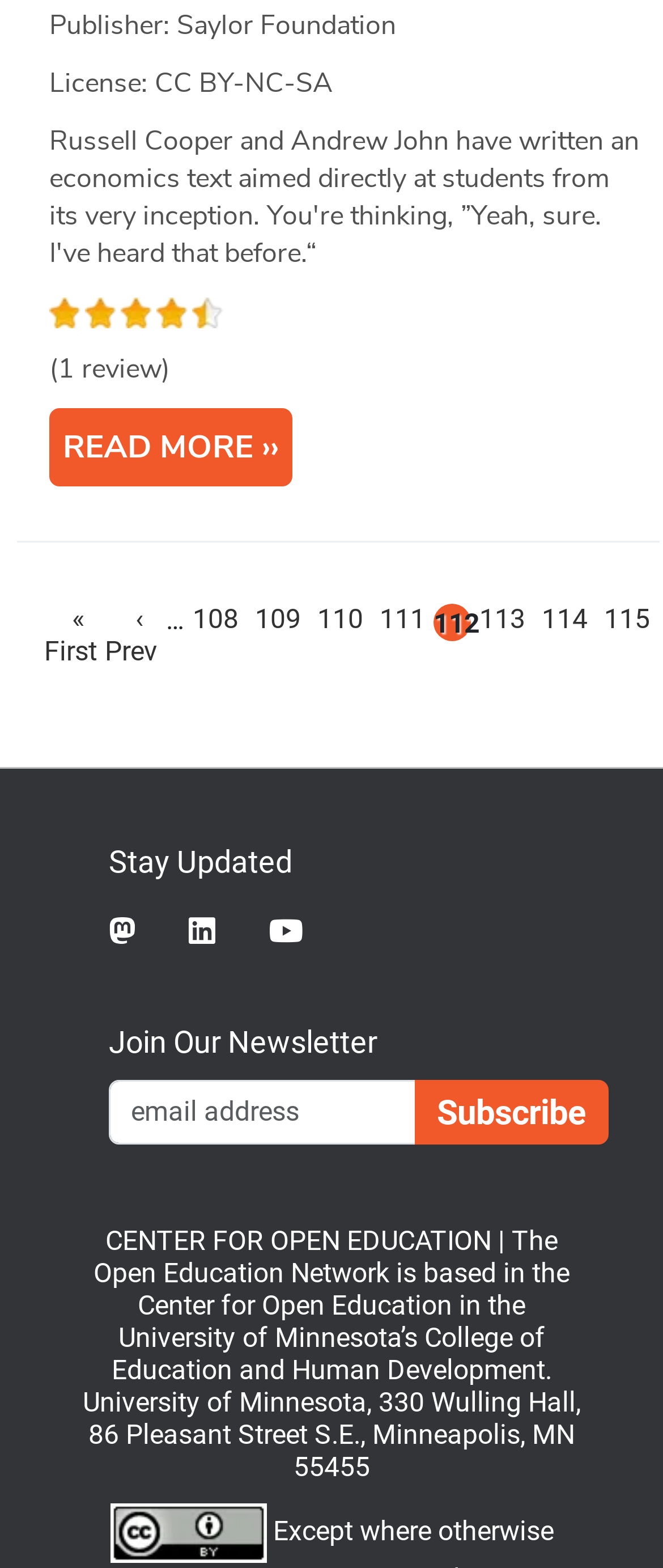How many whole stars are shown in the rating?
From the image, respond using a single word or phrase.

4